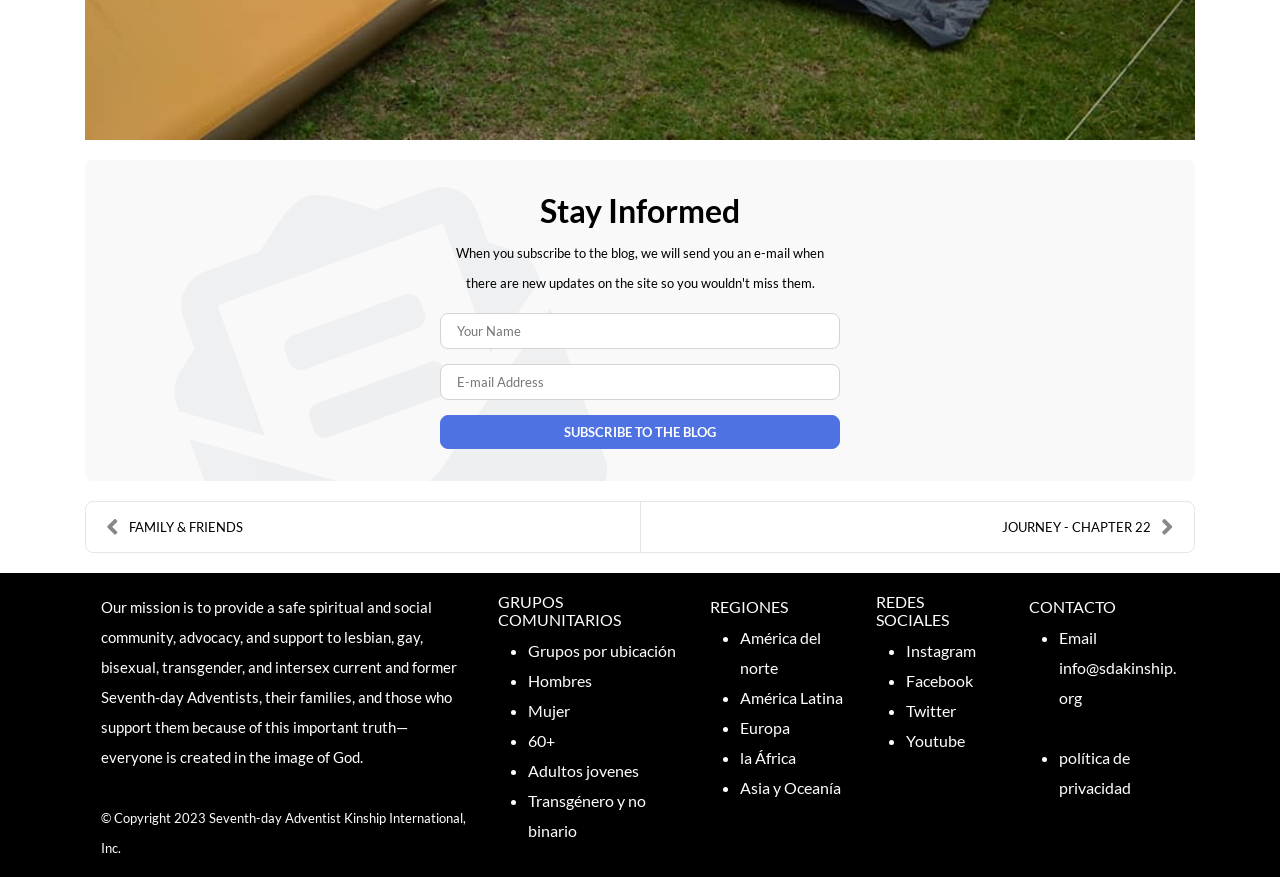Can you look at the image and give a comprehensive answer to the question:
How many social media platforms are listed?

The social media platforms listed are Instagram, Facebook, Twitter, and Youtube, which are represented by link elements with the corresponding text.